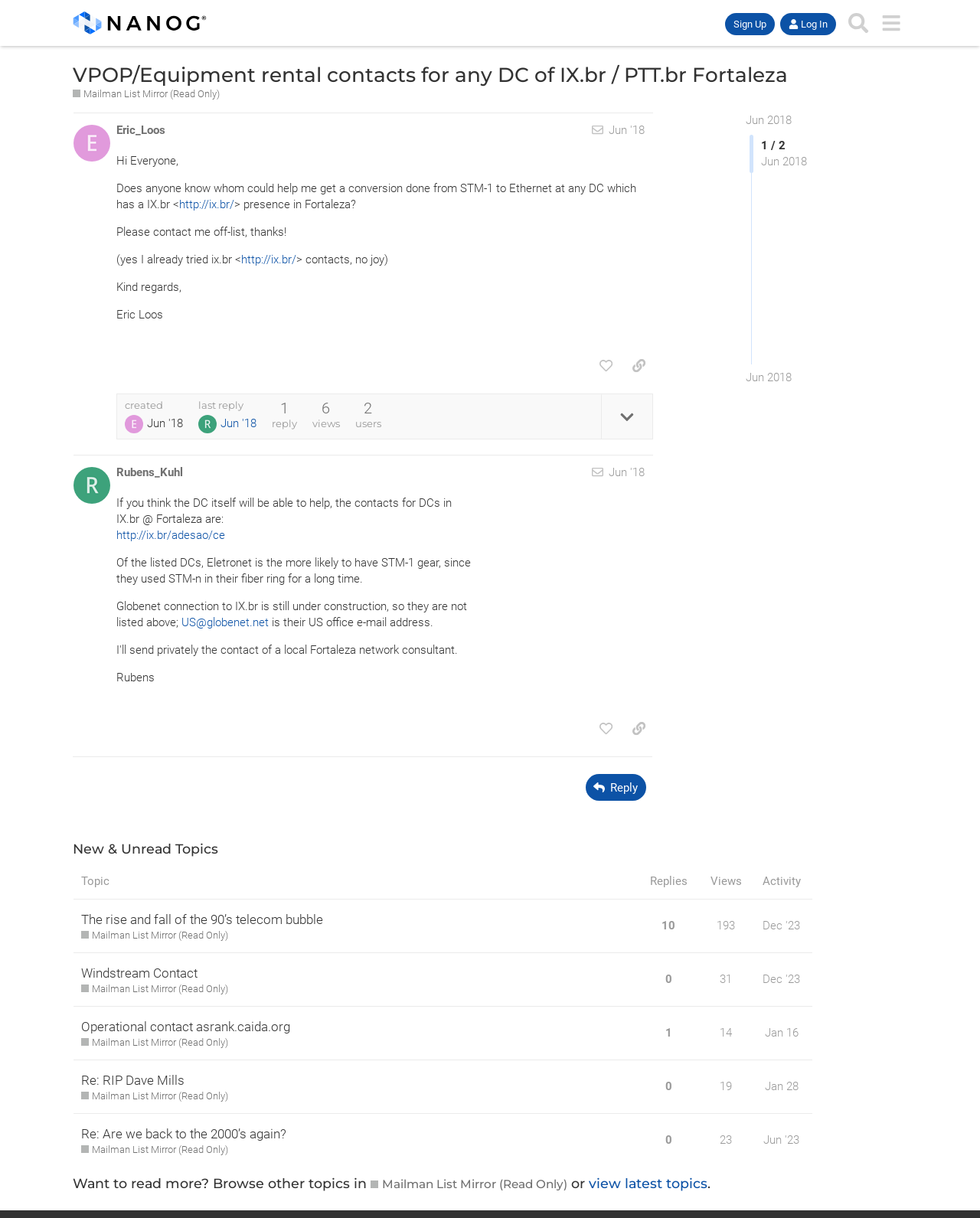Please answer the following question using a single word or phrase: 
What is the name of the category?

VPOP/Equipment rental contacts for any DC of IX.br / PTT.br Fortaleza